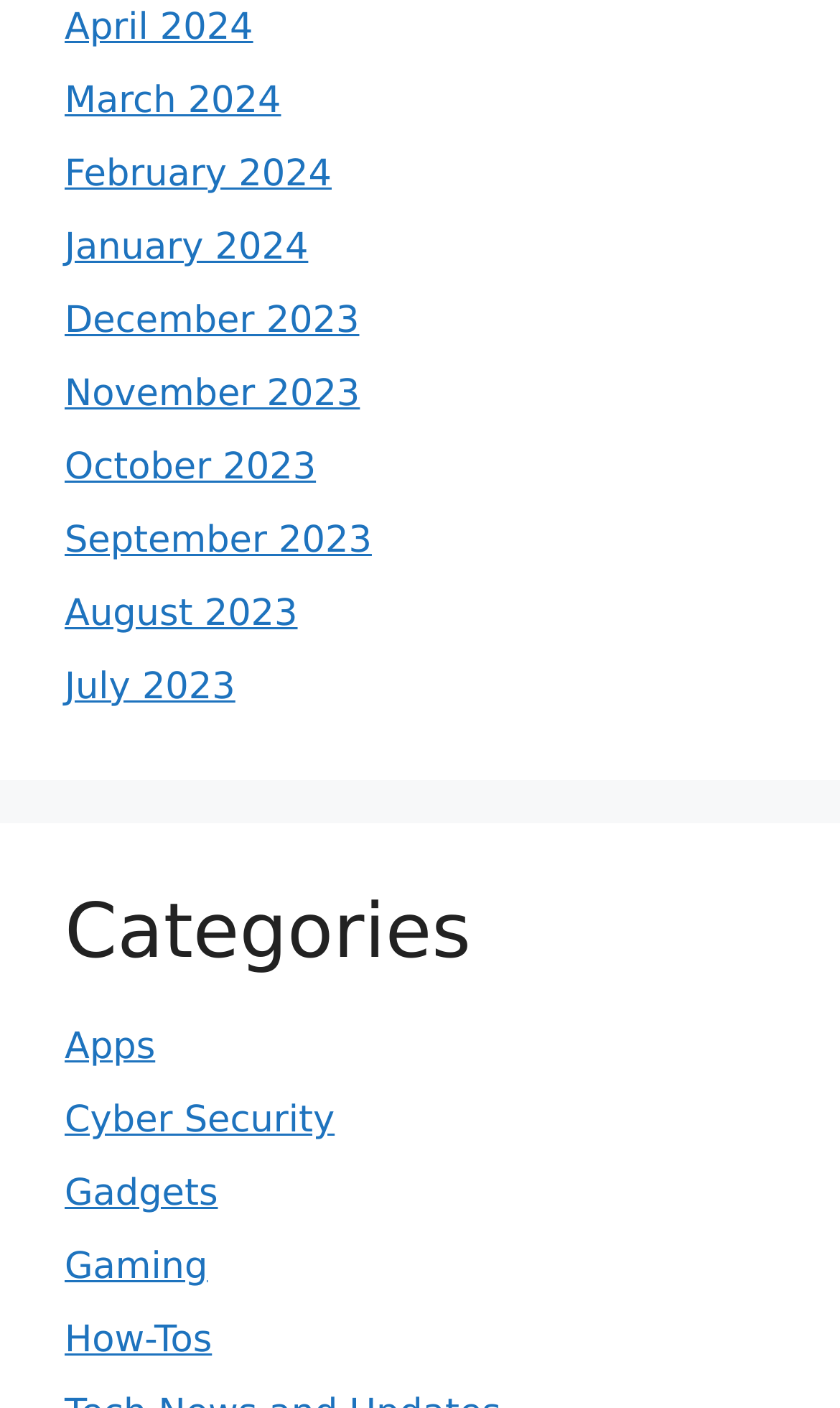How many months are listed on the webpage?
Based on the image, provide a one-word or brief-phrase response.

12